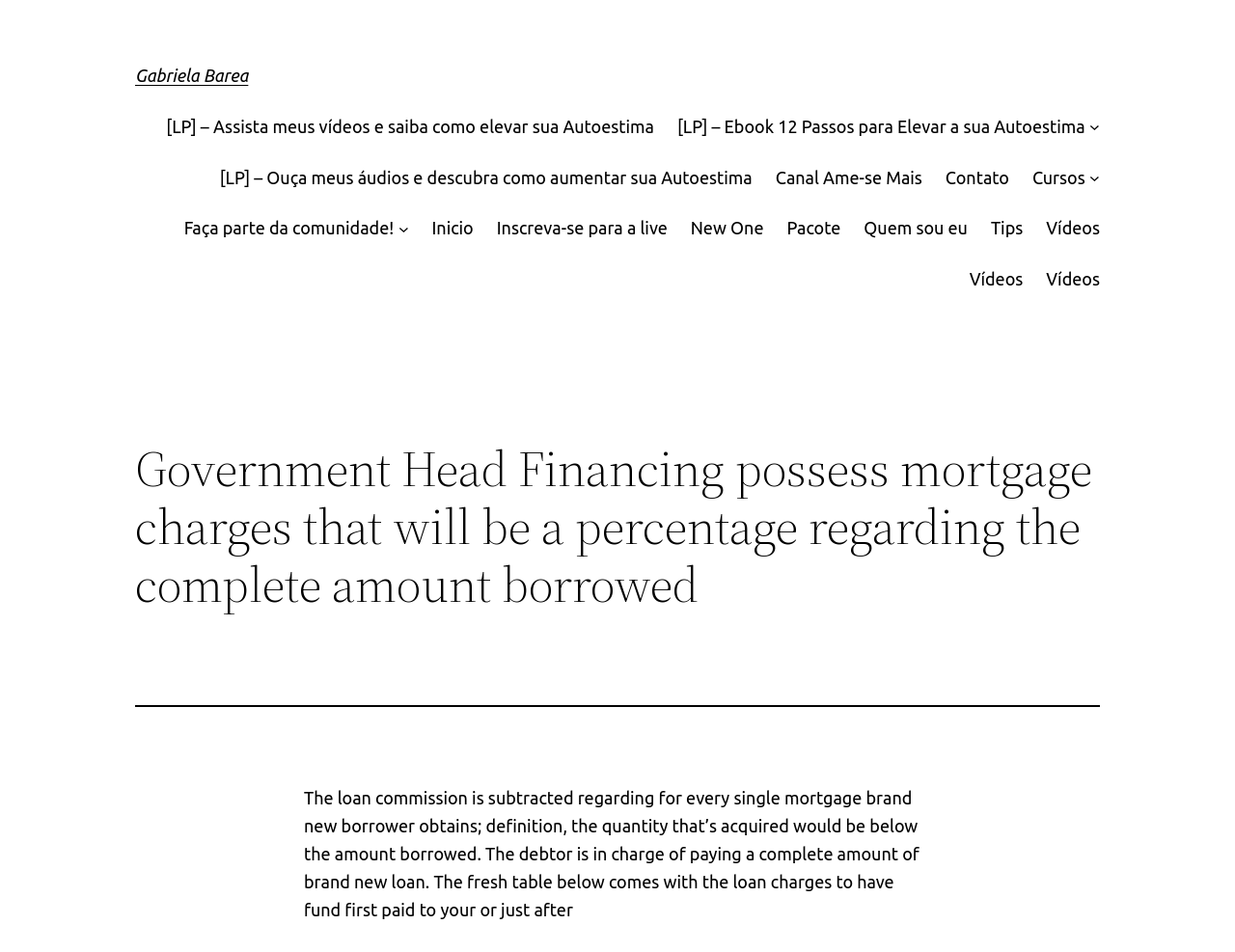Please find the bounding box coordinates (top-left x, top-left y, bottom-right x, bottom-right y) in the screenshot for the UI element described as follows: Tips

[0.802, 0.225, 0.828, 0.254]